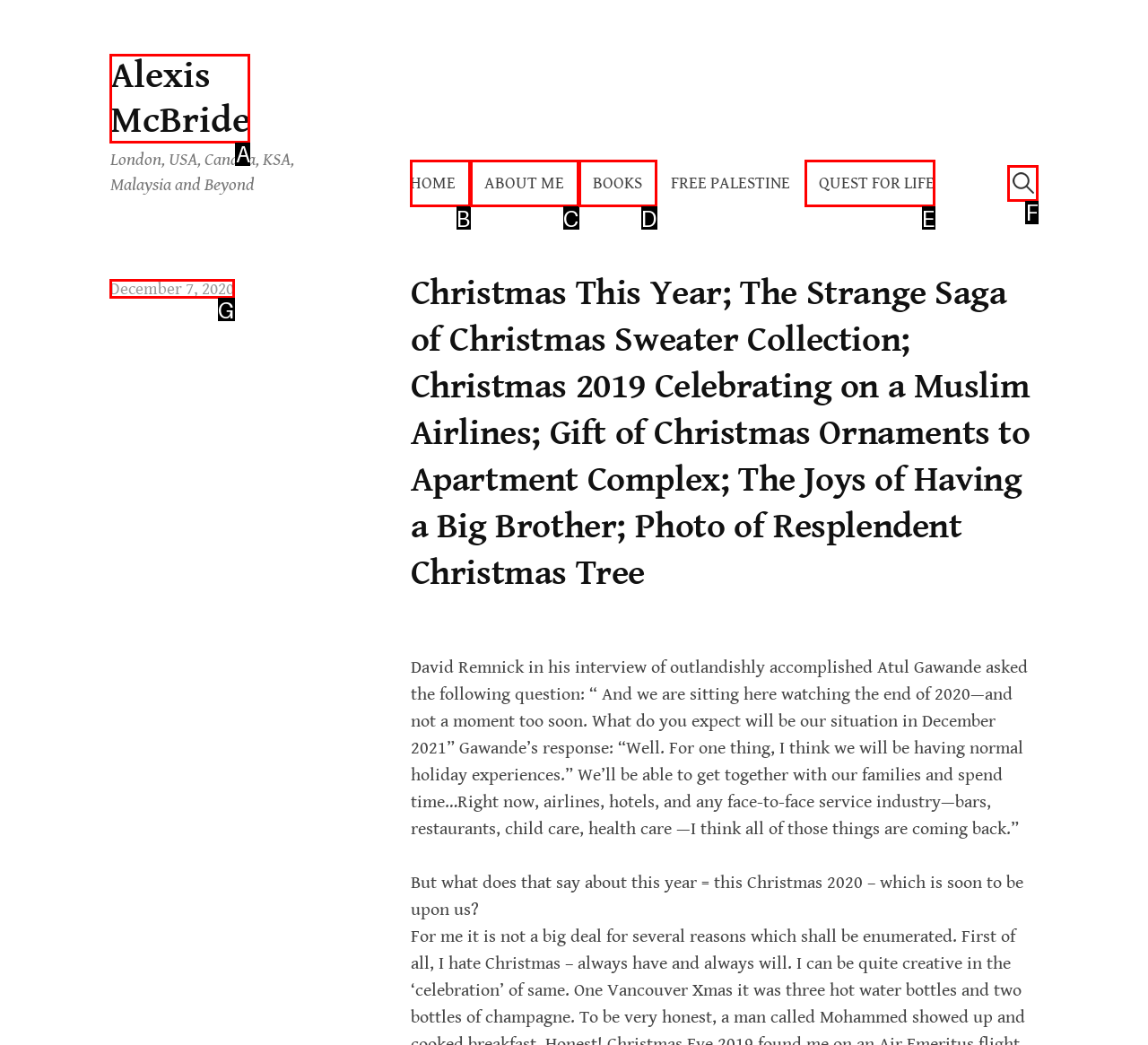Select the letter that corresponds to this element description: Quest for Life
Answer with the letter of the correct option directly.

E